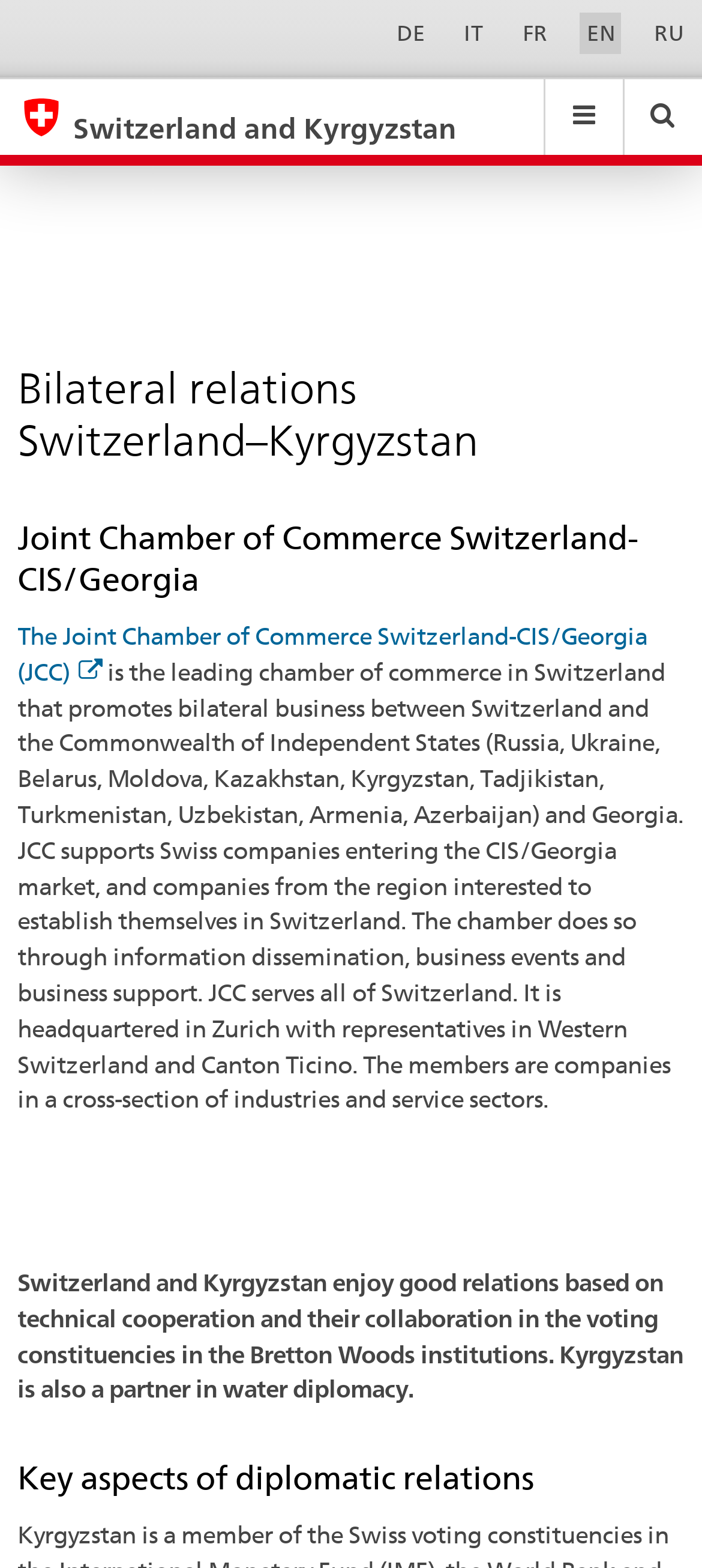Locate the bounding box coordinates of the clickable region to complete the following instruction: "Switch to English language."

[0.826, 0.008, 0.886, 0.034]